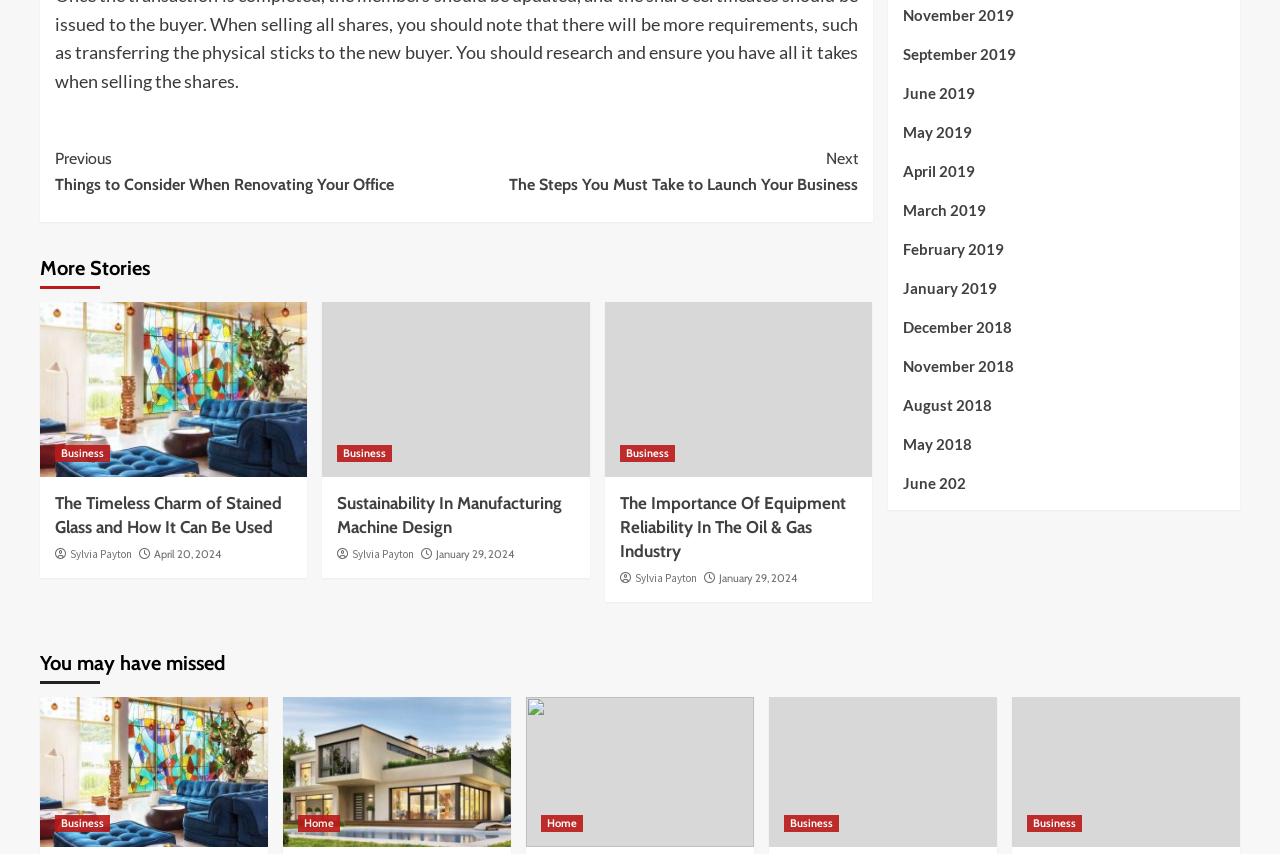Determine the bounding box coordinates of the clickable region to execute the instruction: "Go to 'Previous Things to Consider When Renovating Your Office'". The coordinates should be four float numbers between 0 and 1, denoted as [left, top, right, bottom].

[0.043, 0.171, 0.356, 0.231]